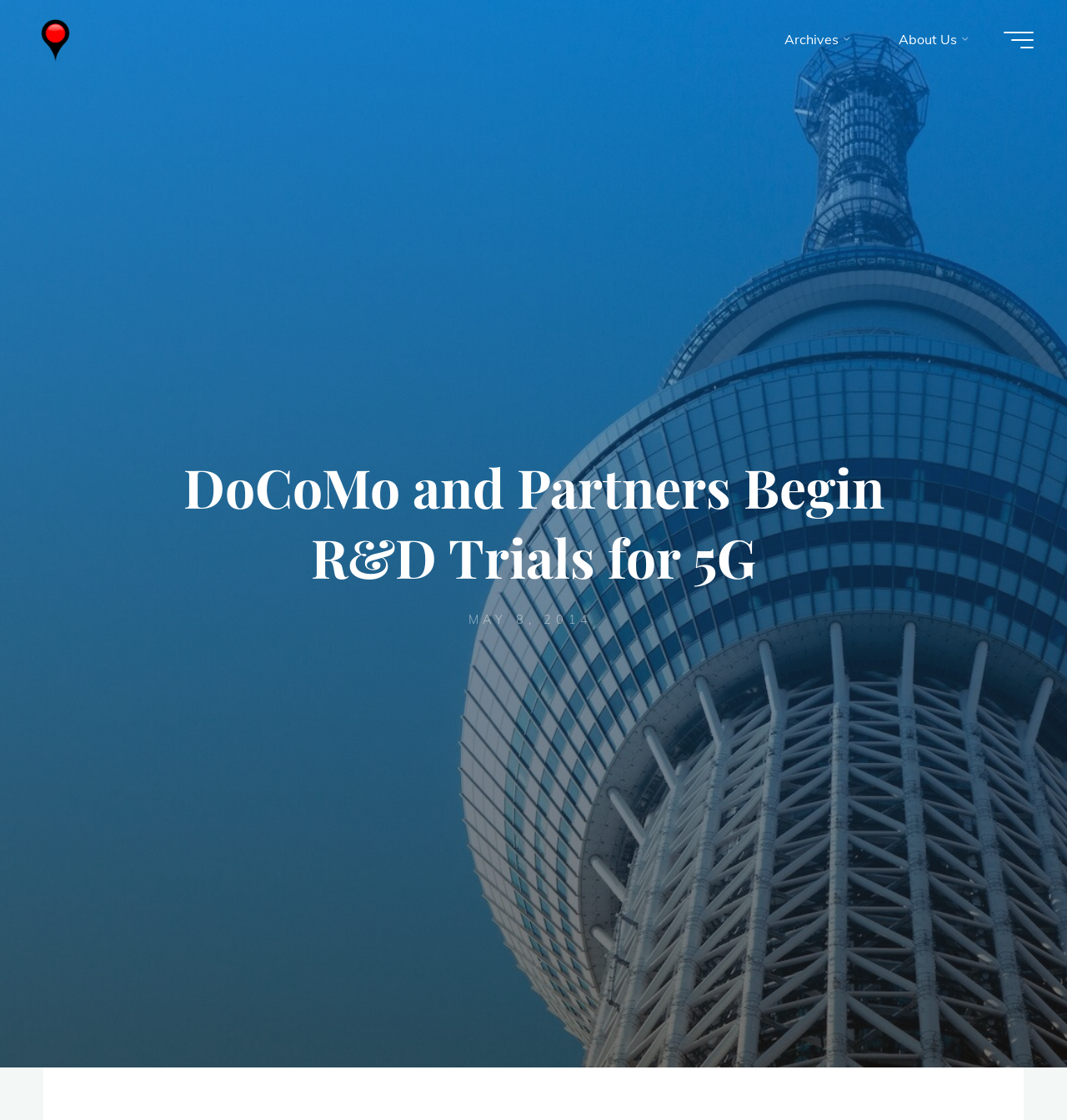Find the bounding box coordinates of the UI element according to this description: "aria-label="Main menu"".

[0.941, 0.028, 0.969, 0.043]